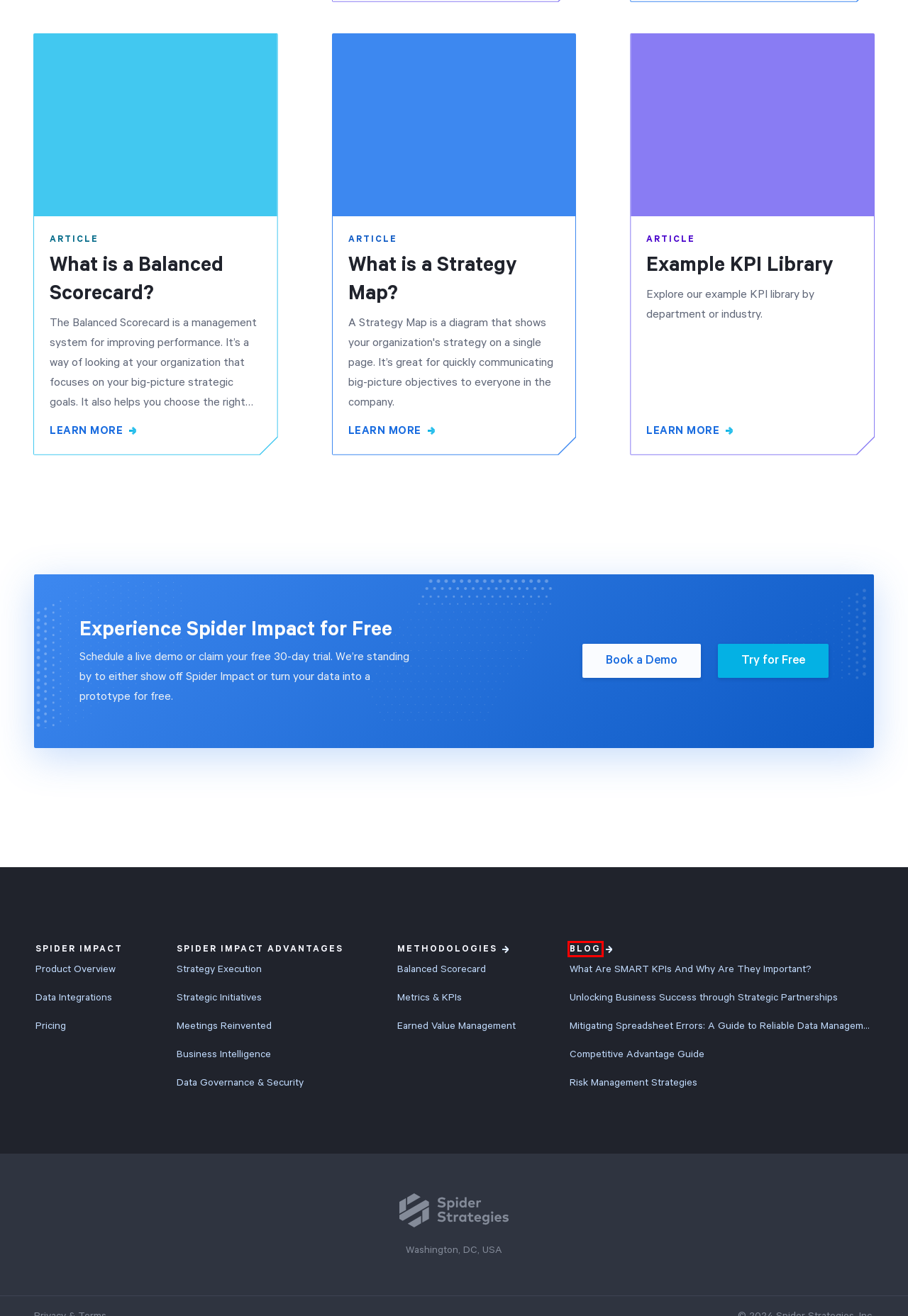You have a screenshot of a webpage with a red bounding box around an element. Identify the webpage description that best fits the new page that appears after clicking the selected element in the red bounding box. Here are the candidates:
A. KPI Examples by Industry and Department | Spider Strategies
B. Strategy Management API Integrations | Spider Strategies
C. Strategy & Performance Management Blog
D. Maximize Data Accuracy | Overcome Spreadsheet Errors
E. The Art of Collaboration | Strategic Partnerships
F. Balanced Scorecard: A Complete Overview for 2024
G. Competitive Advantage: Acquire a Strategic Edge
H. Full Spider Impact Product Tour: See it in action!

C